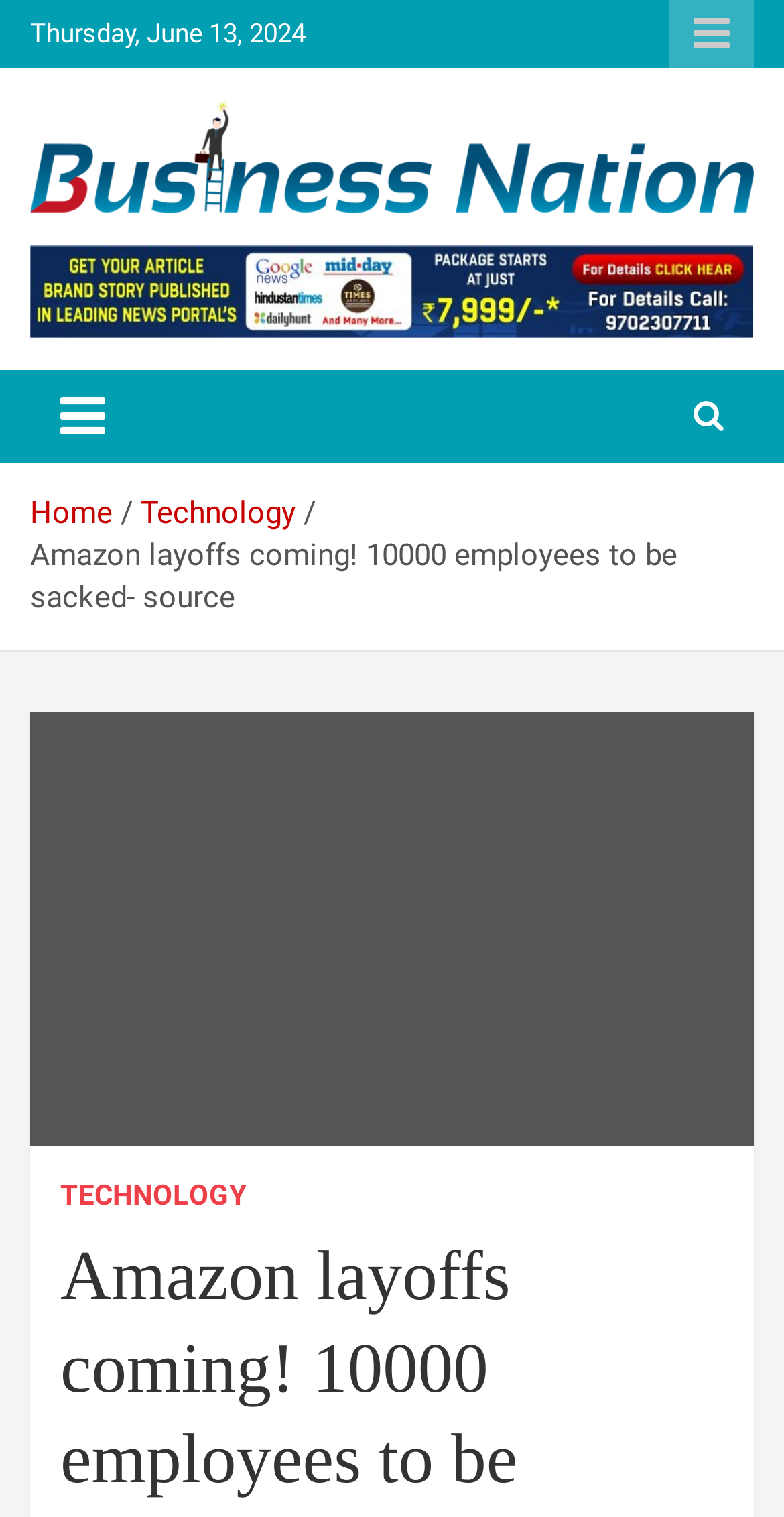Using the provided description: "Responsive Menu", find the bounding box coordinates of the corresponding UI element. The output should be four float numbers between 0 and 1, in the format [left, top, right, bottom].

[0.854, 0.0, 0.962, 0.045]